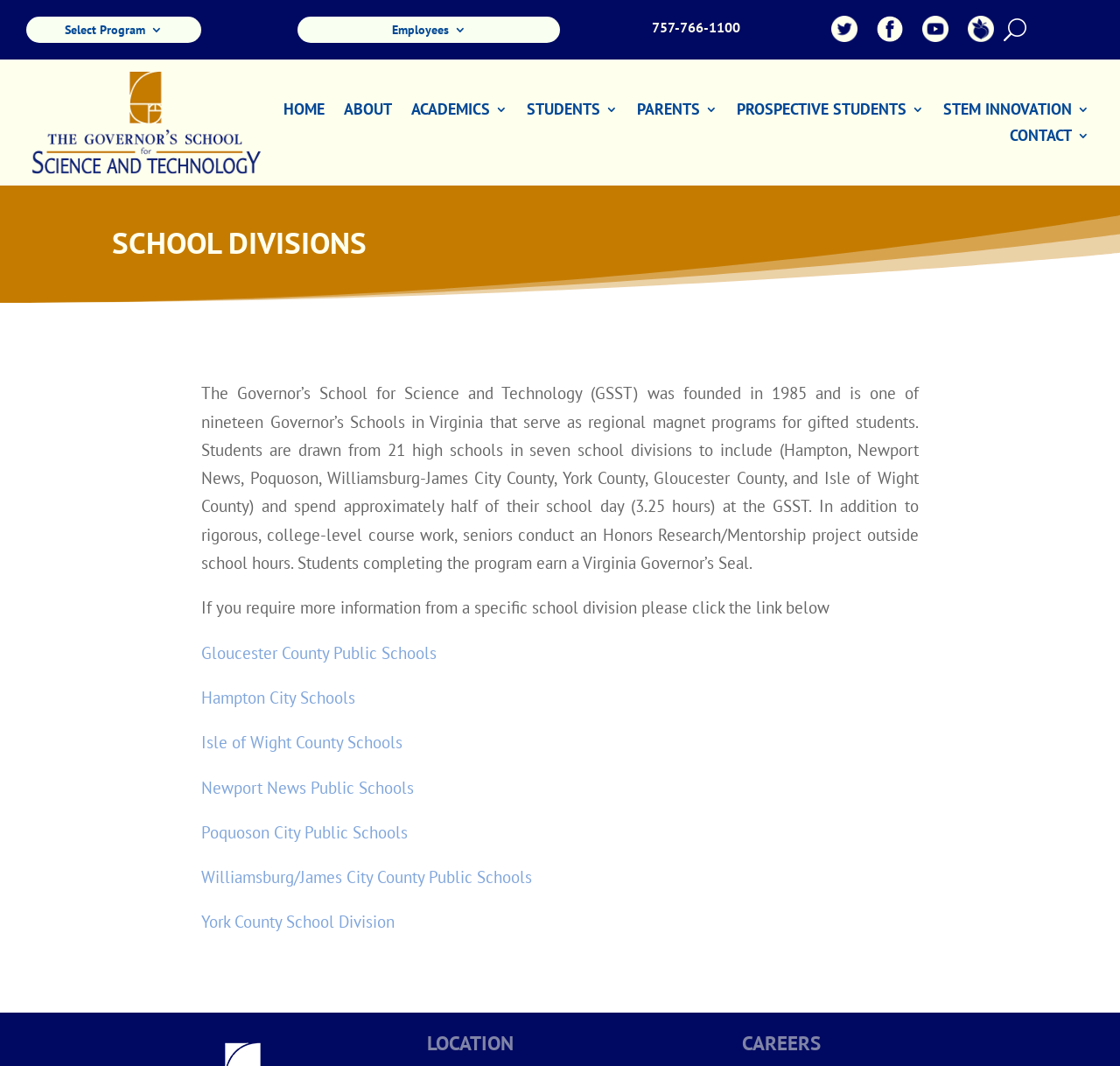Identify the bounding box coordinates of the clickable region to carry out the given instruction: "View the 'ACADEMICS' page".

[0.367, 0.097, 0.453, 0.115]